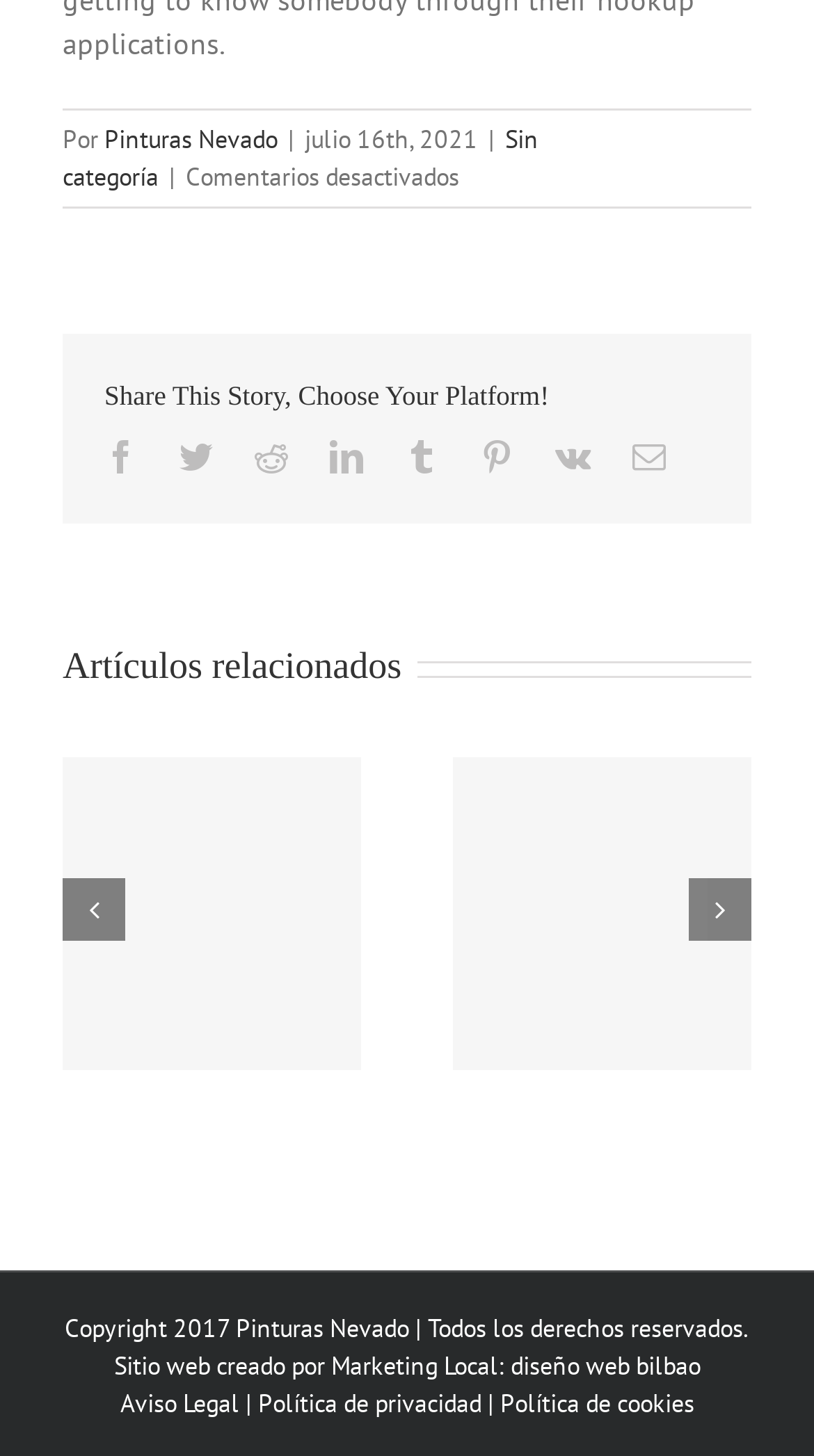How many related articles are listed?
Provide an in-depth answer to the question, covering all aspects.

In the 'Artículos relacionados' section, there are 2 related articles listed, including 'How to Choose the Best Android VPN' and 'Tips on how to Create a Virtual Data Room'.